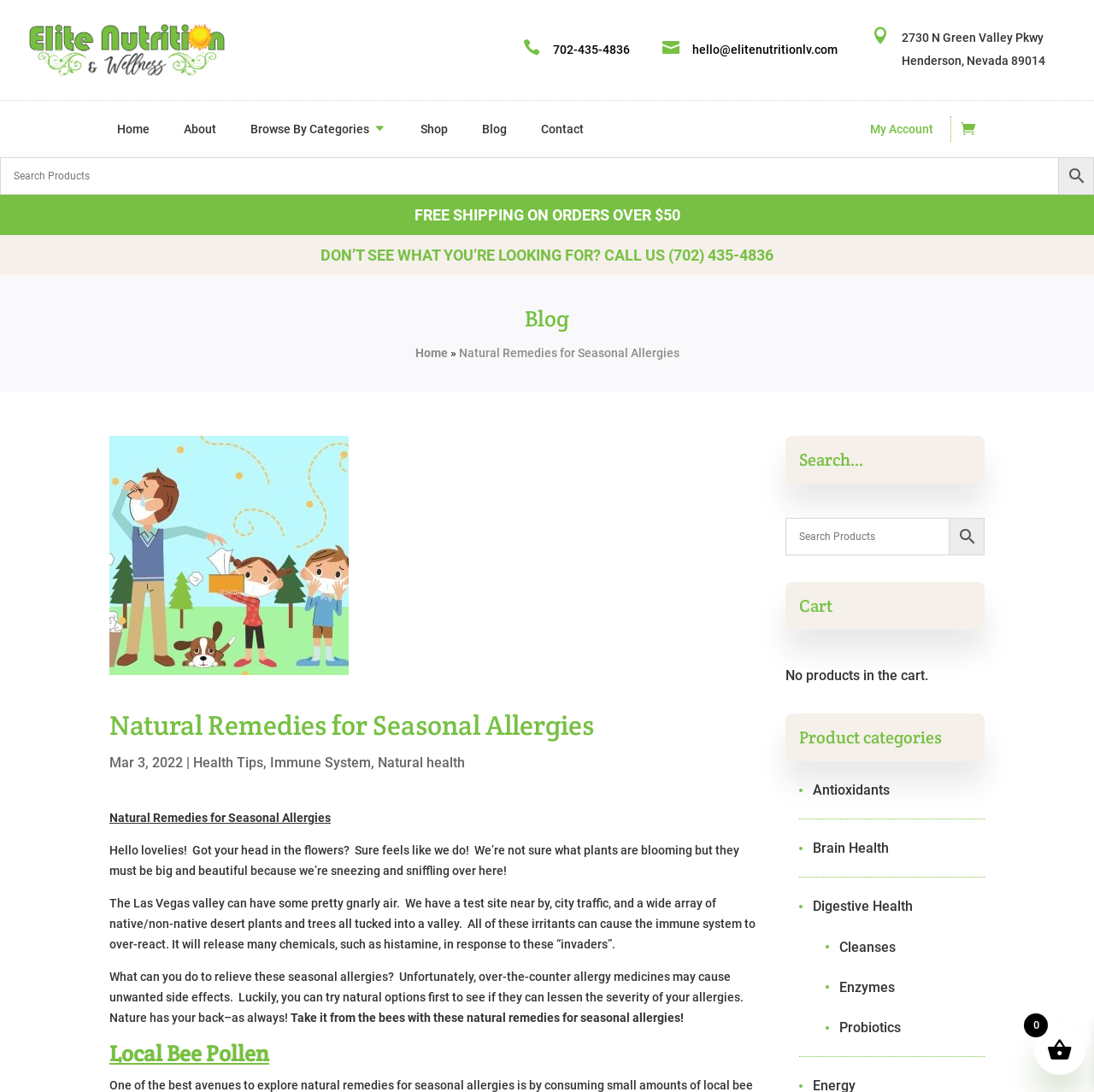What is the category of the product 'Local Bee Pollen'?
Please provide a detailed and thorough answer to the question.

I found the category of the product by looking at the tags associated with the product. One of the tags says 'Natural health', which suggests that the product 'Local Bee Pollen' belongs to the category of natural health products.